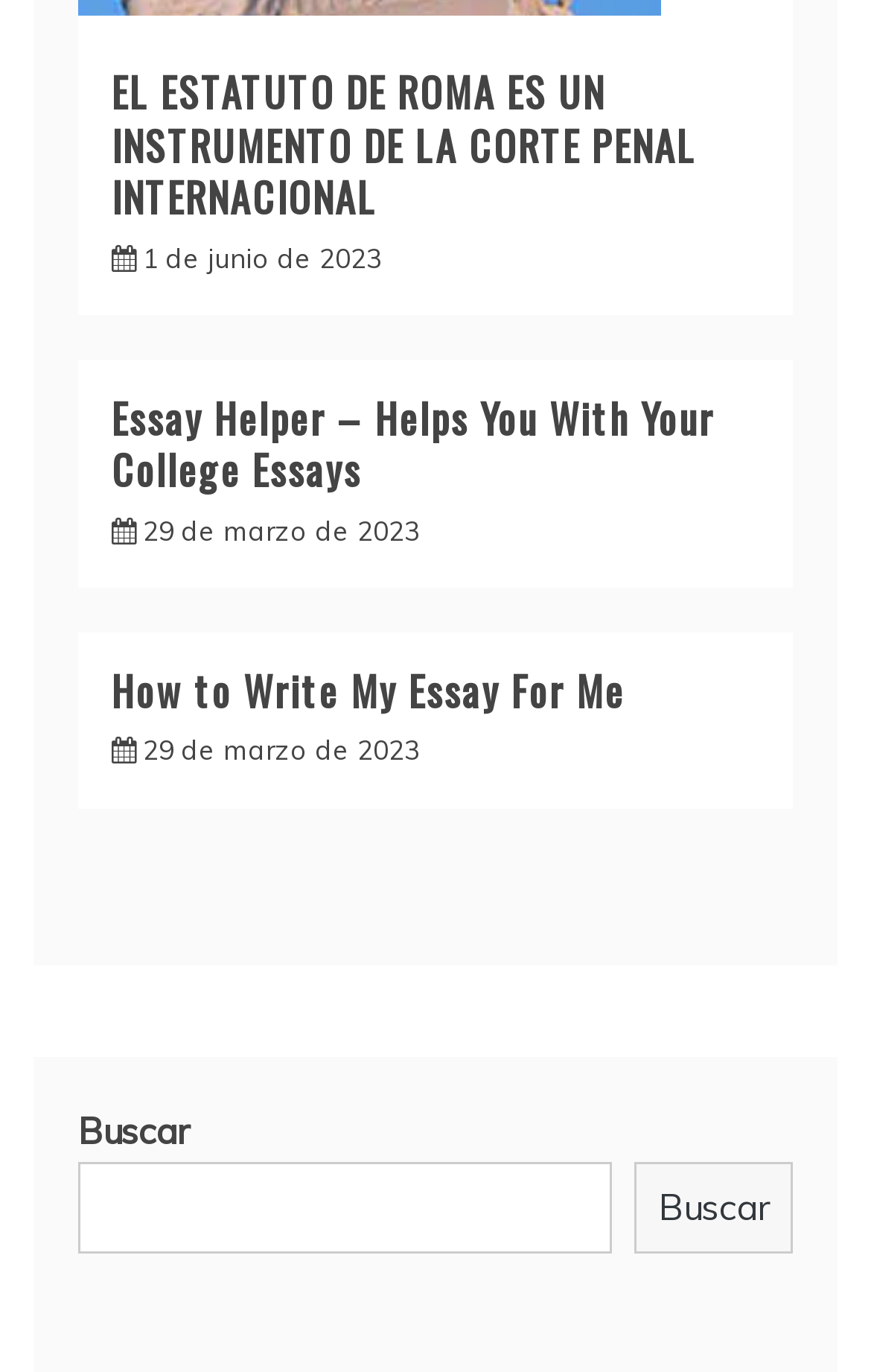Can you identify the bounding box coordinates of the clickable region needed to carry out this instruction: 'check the date of the essay writing guide'? The coordinates should be four float numbers within the range of 0 to 1, stated as [left, top, right, bottom].

[0.164, 0.535, 0.482, 0.559]